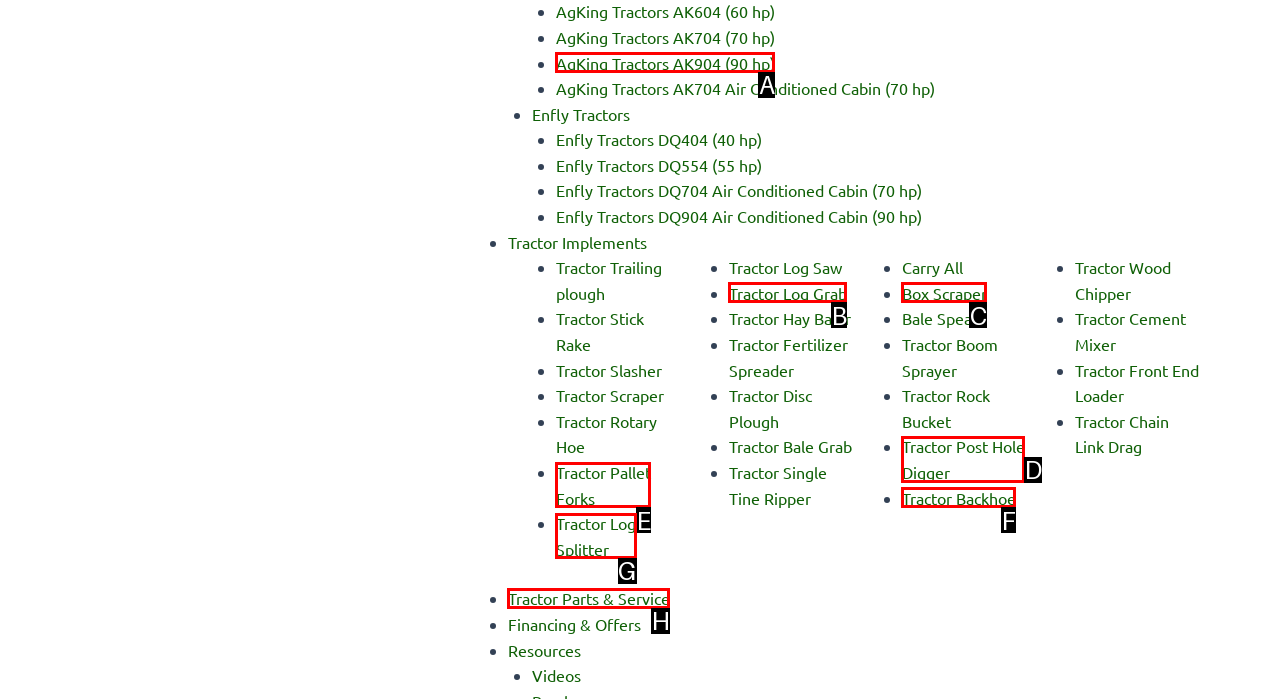Point out the HTML element I should click to achieve the following task: Learn about Tractor Log Splitter Provide the letter of the selected option from the choices.

G